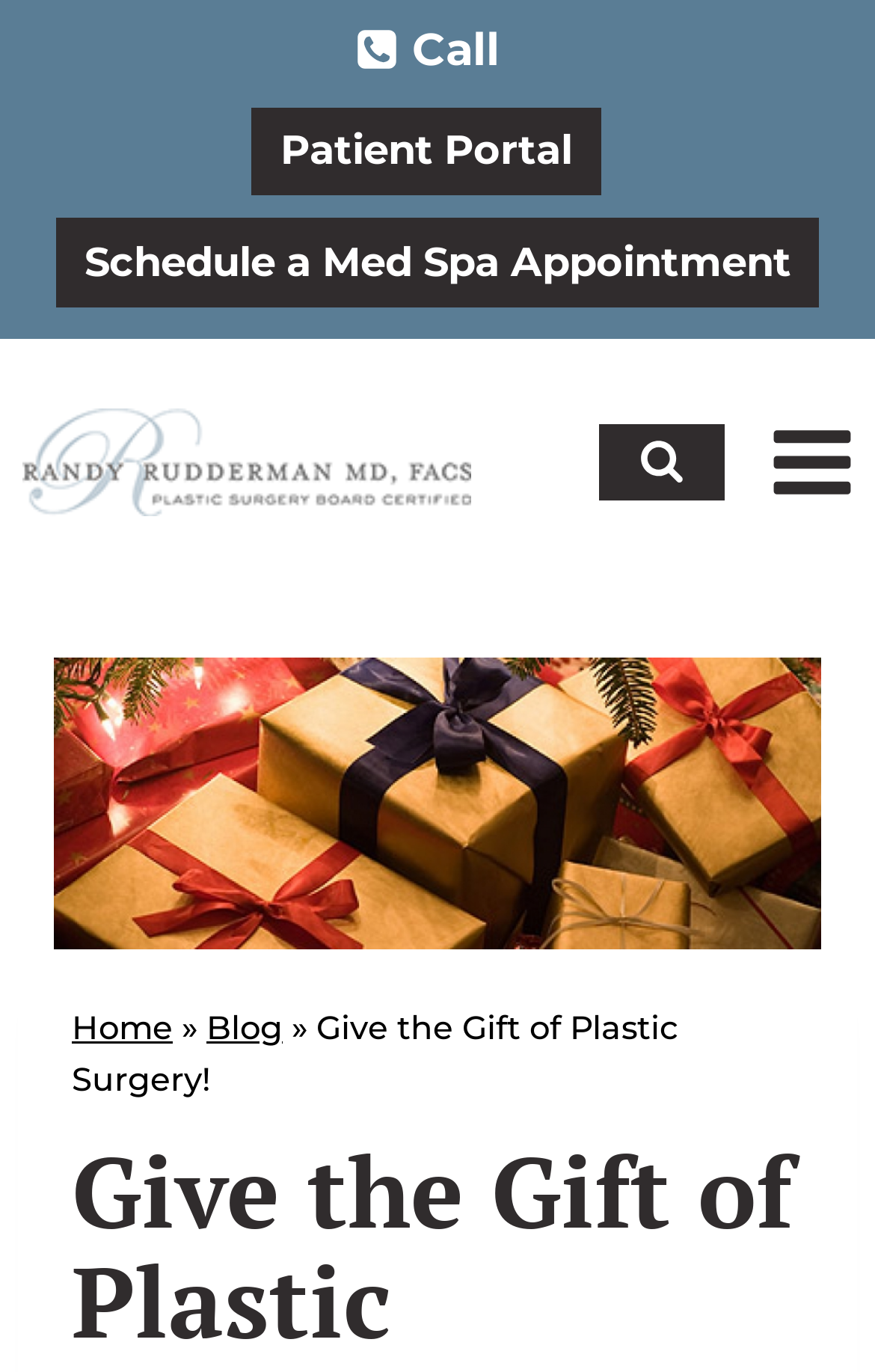Provide the bounding box coordinates of the HTML element described as: "aria-label="Dr. Randy Rudderman"". The bounding box coordinates should be four float numbers between 0 and 1, i.e., [left, top, right, bottom].

[0.026, 0.298, 0.538, 0.376]